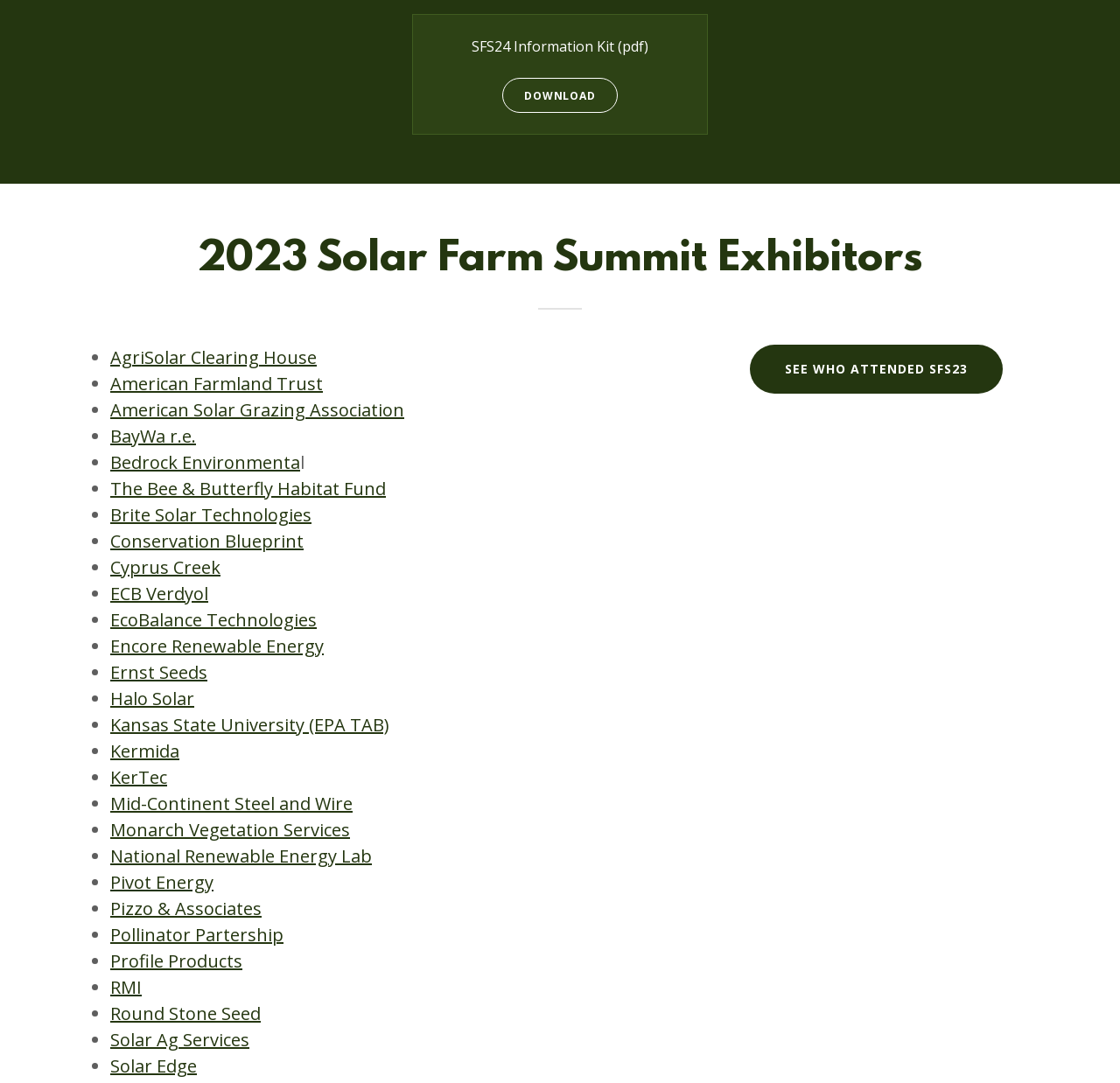Identify the bounding box coordinates of the region I need to click to complete this instruction: "Search for products".

None